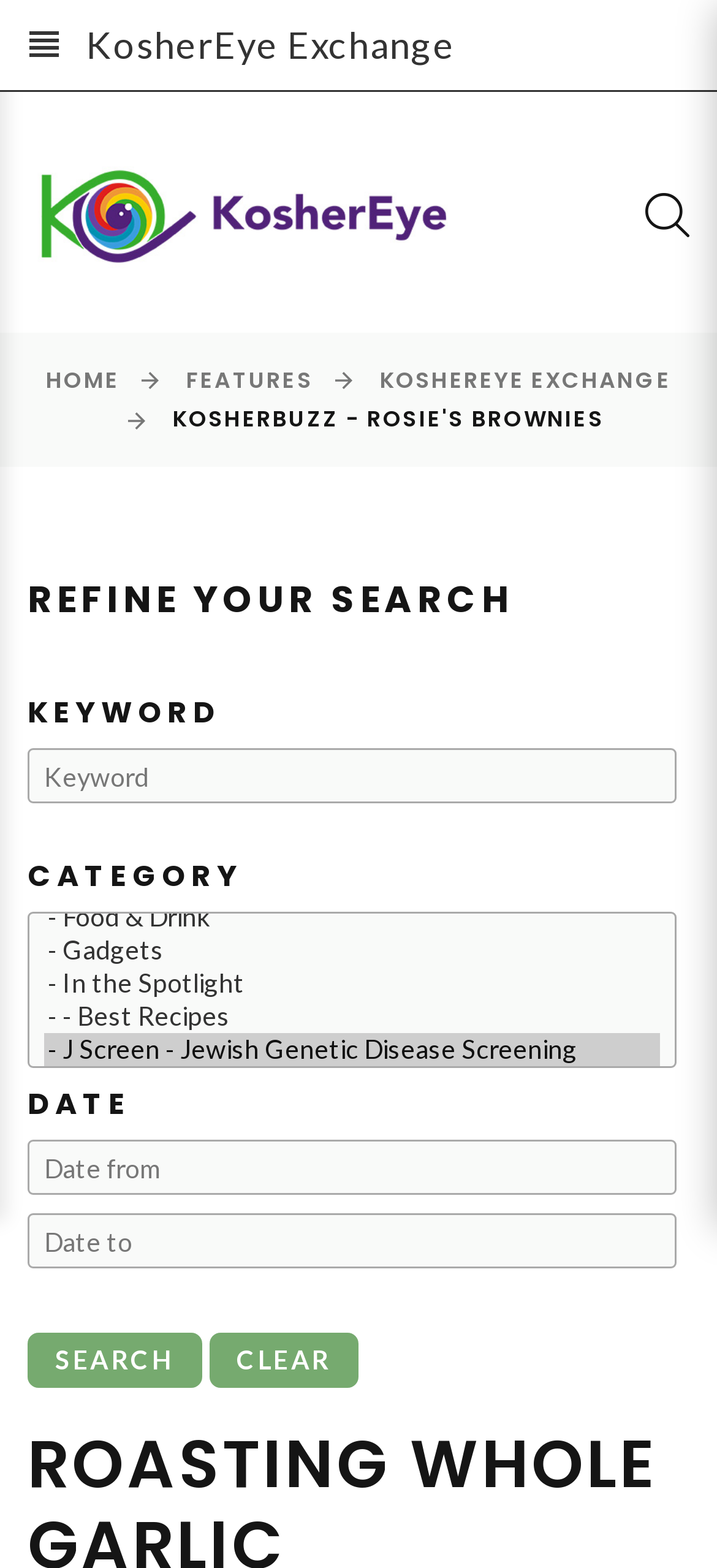Identify the bounding box coordinates of the element that should be clicked to fulfill this task: "Search for recipes". The coordinates should be provided as four float numbers between 0 and 1, i.e., [left, top, right, bottom].

[0.038, 0.85, 0.282, 0.886]